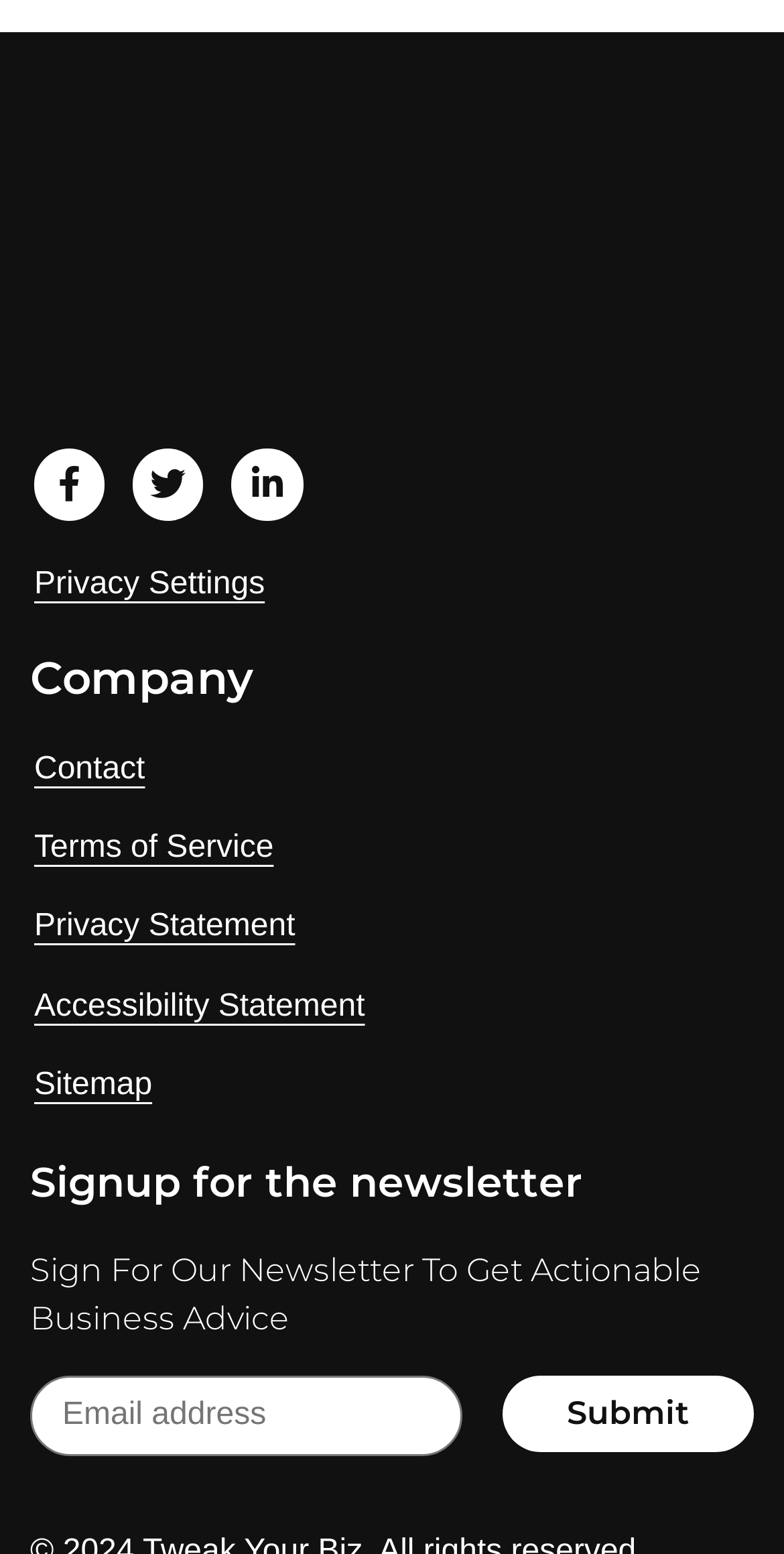What is required to submit the newsletter signup form?
Using the visual information, reply with a single word or short phrase.

Email Address